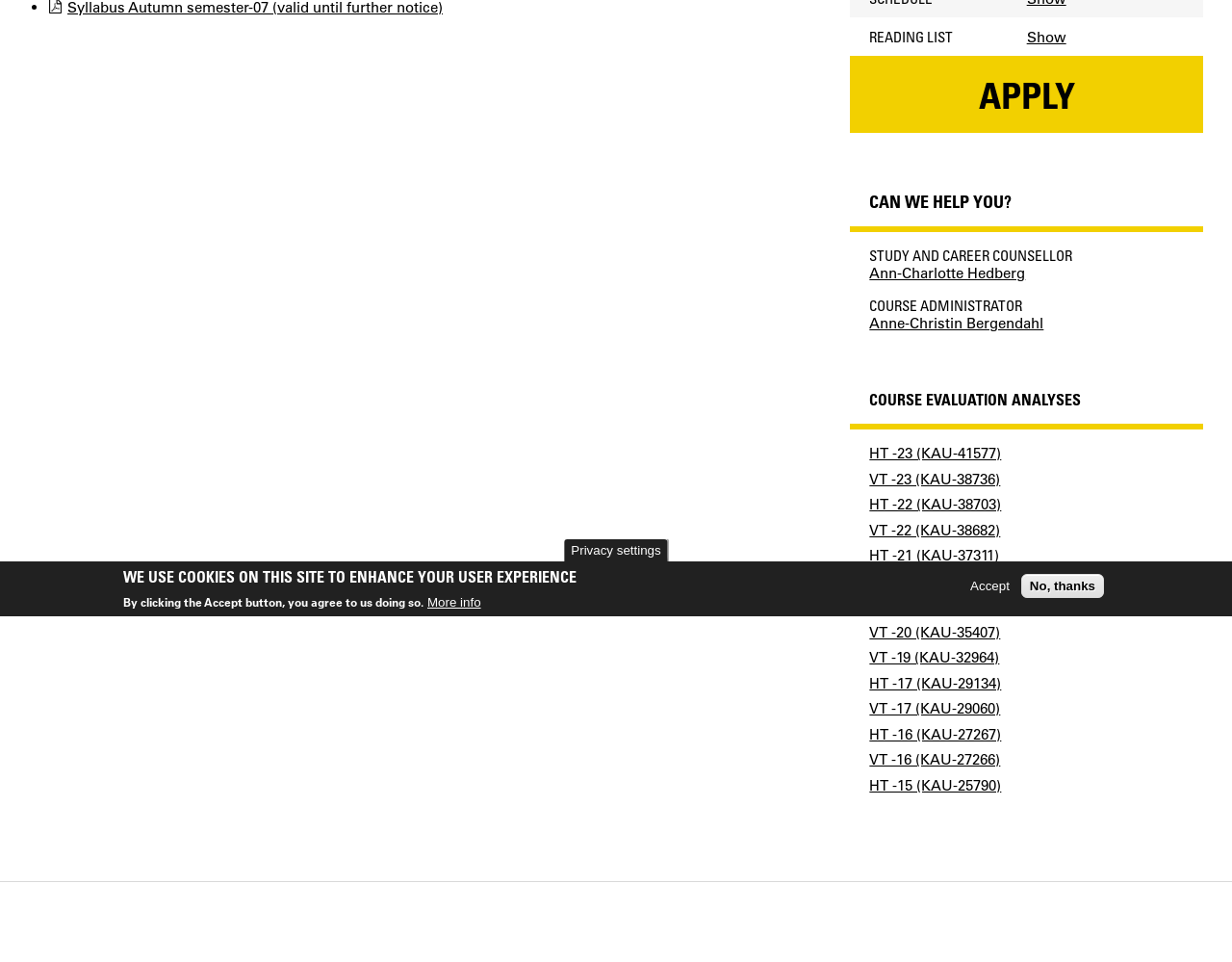Locate the bounding box of the UI element based on this description: "Accept". Provide four float numbers between 0 and 1 as [left, top, right, bottom].

[0.781, 0.602, 0.826, 0.617]